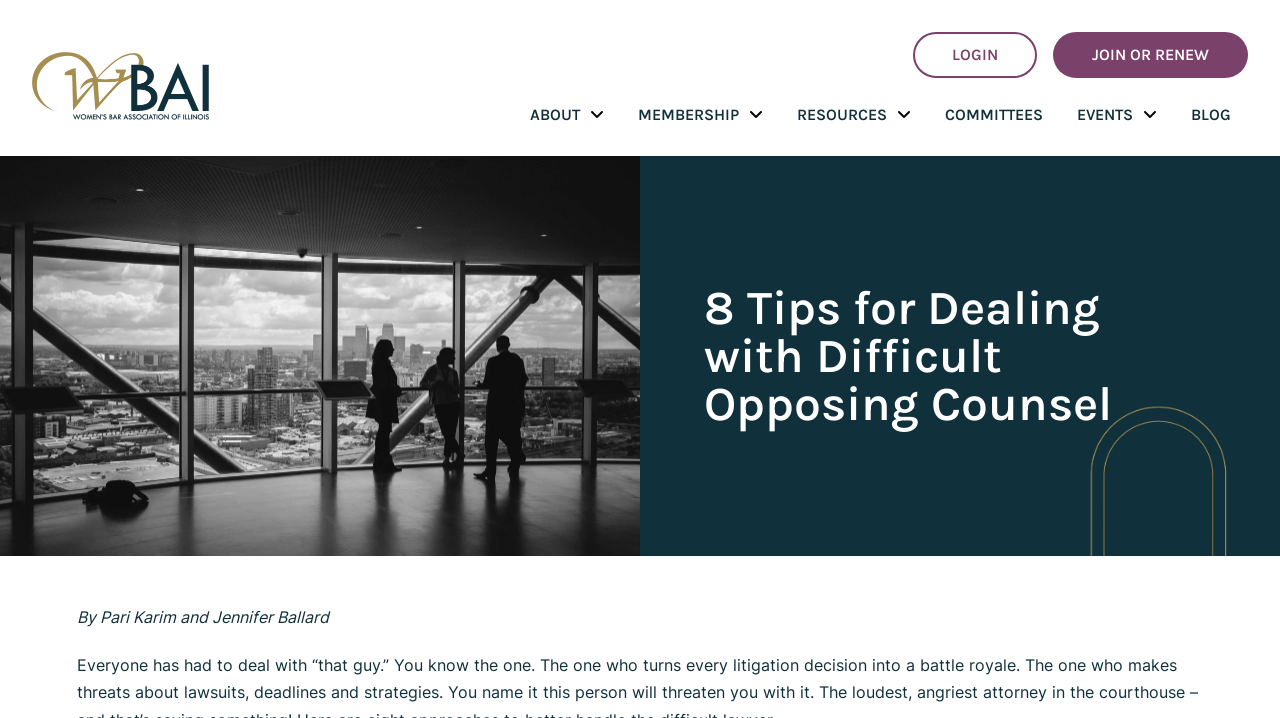What is the purpose of the link 'JOIN OR RENEW'?
Using the information presented in the image, please offer a detailed response to the question.

I inferred the purpose of the link by its text content 'JOIN OR RENEW', which suggests that it is related to membership.